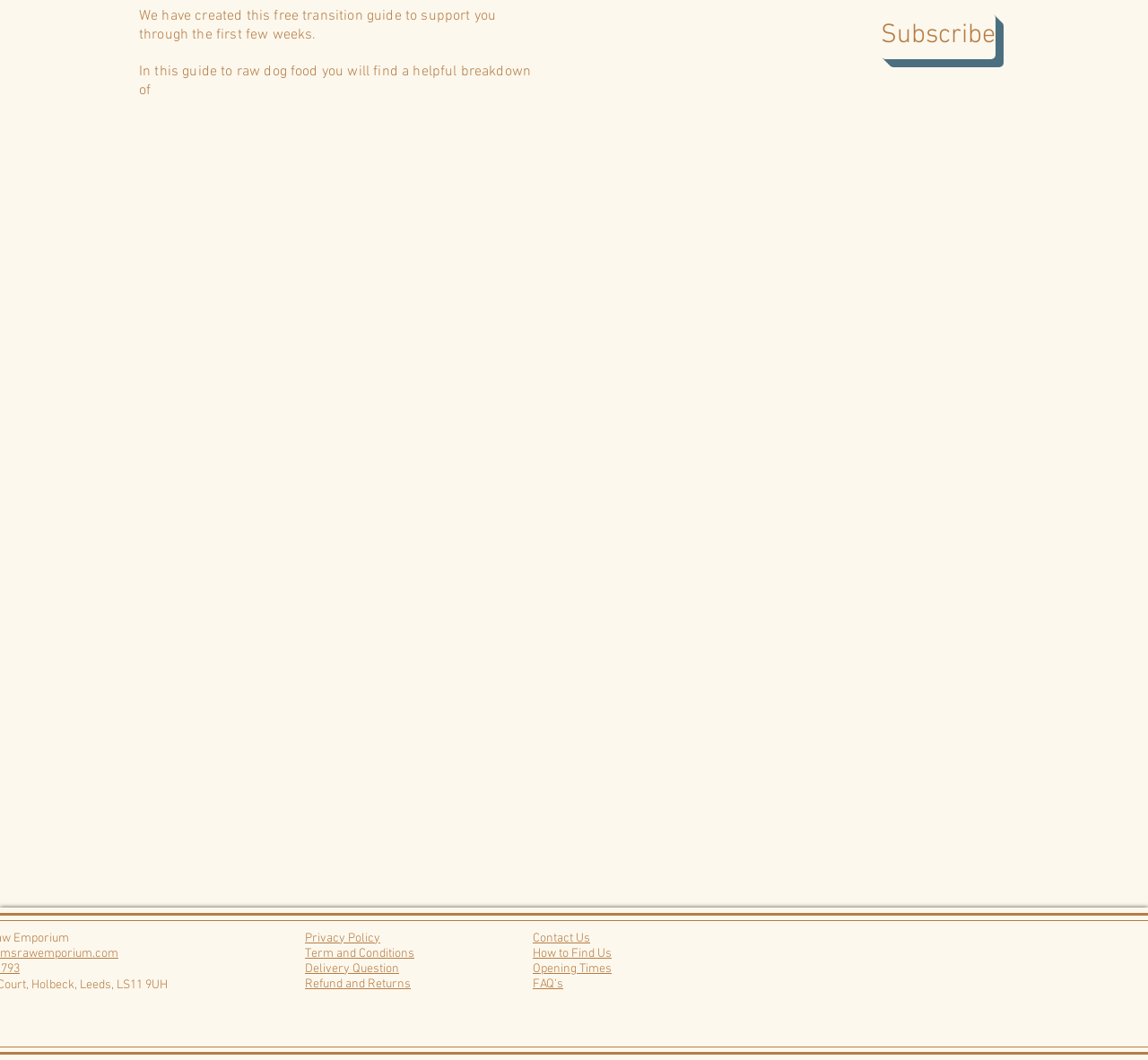Please predict the bounding box coordinates (top-left x, top-left y, bottom-right x, bottom-right y) for the UI element in the screenshot that fits the description: How to Find Us

[0.464, 0.892, 0.533, 0.907]